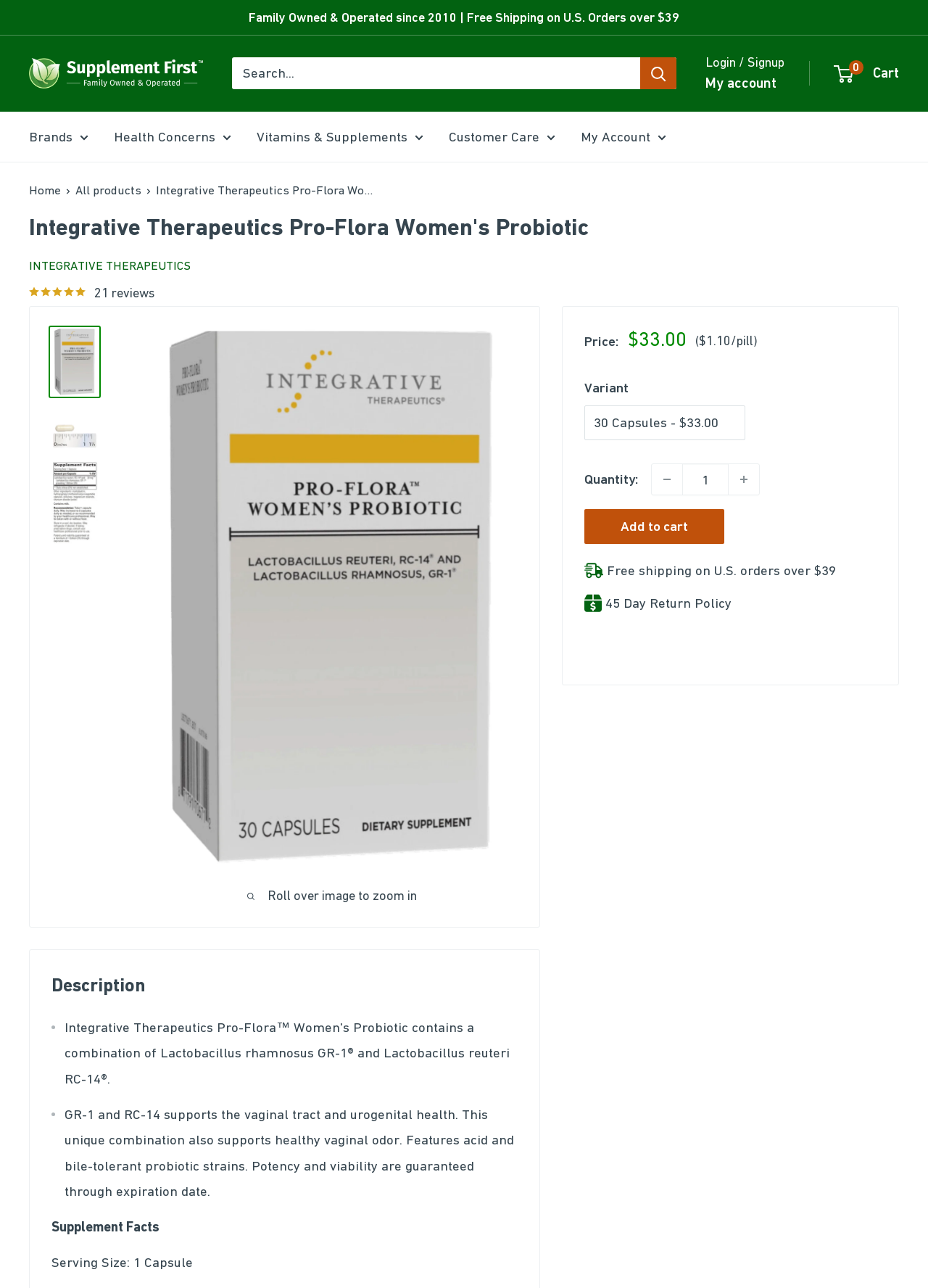Can you find and generate the webpage's heading?

Integrative Therapeutics Pro-Flora Women's Probiotic